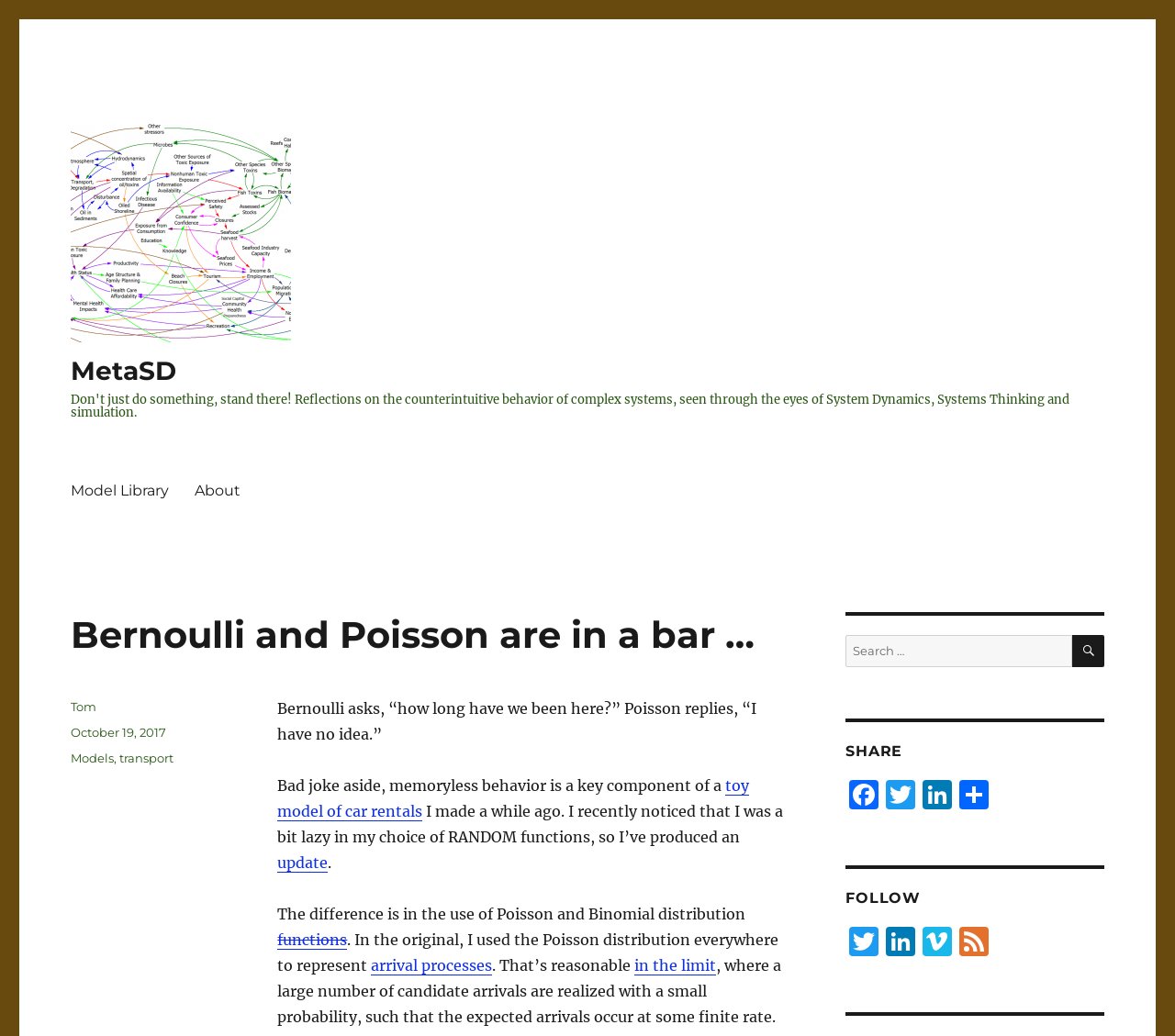Can you extract the headline from the webpage for me?

Bernoulli and Poisson are in a bar …